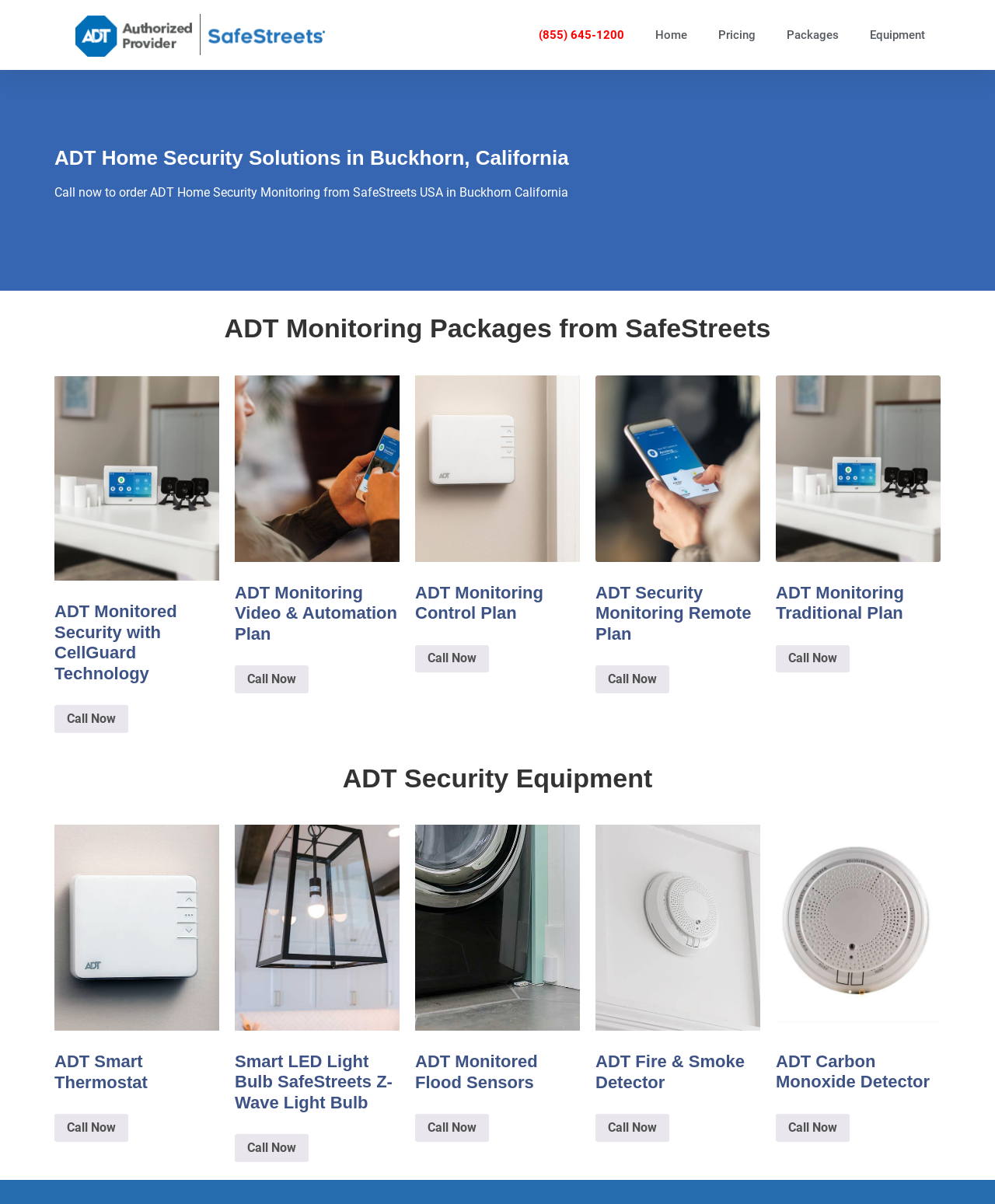Specify the bounding box coordinates for the region that must be clicked to perform the given instruction: "Check ADT Security Equipment".

[0.344, 0.634, 0.656, 0.658]